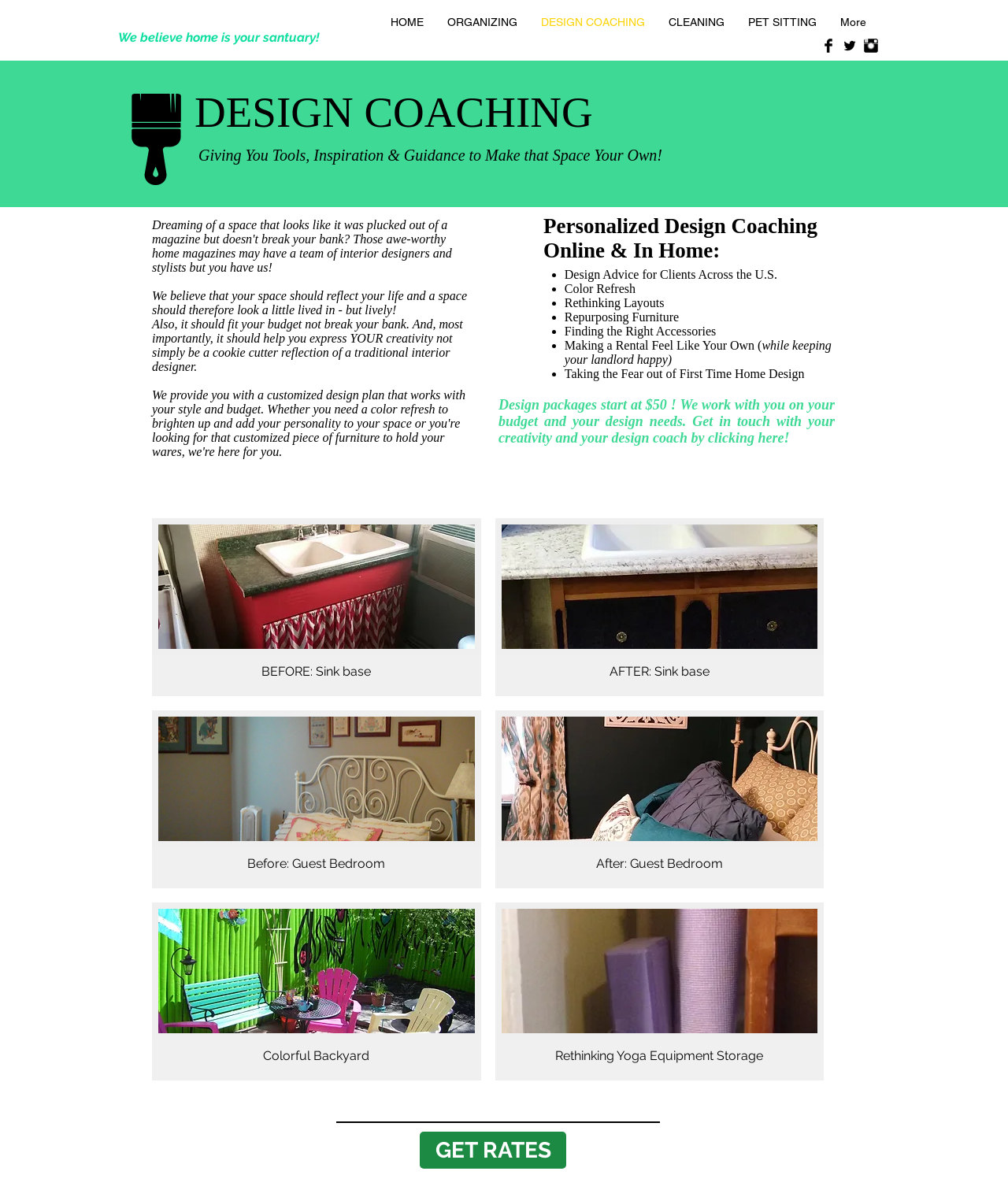Using the information from the screenshot, answer the following question thoroughly:
What is the purpose of the 'Matrix gallery' section?

The 'Matrix gallery' section appears to showcase design transformations, with before-and-after images of different spaces, such as a sink base and a guest bedroom, demonstrating the impact of Homebody Home and Pet Care's design coaching services.